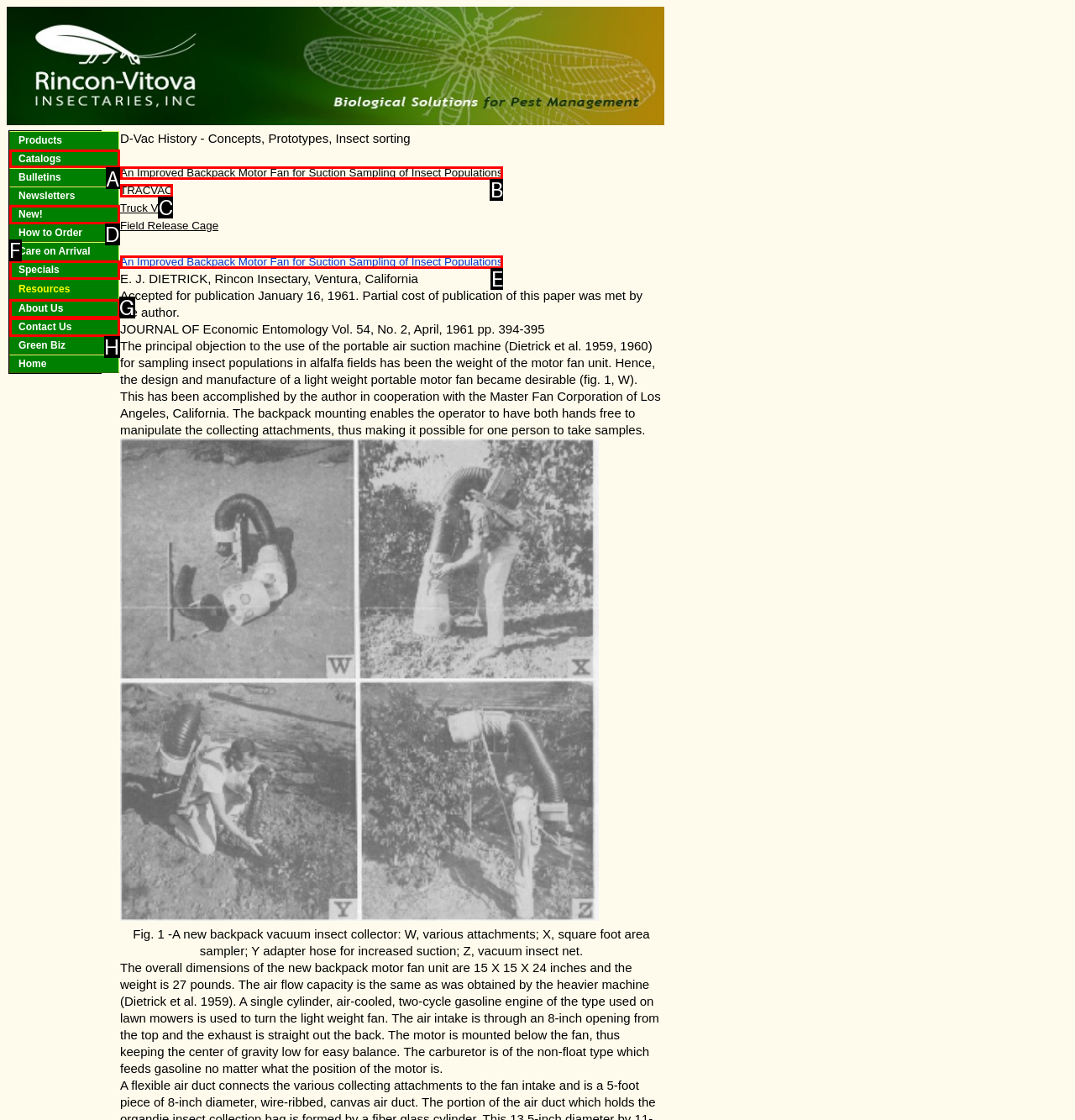Point out the option that needs to be clicked to fulfill the following instruction: Click on the Catalogs link
Answer with the letter of the appropriate choice from the listed options.

A